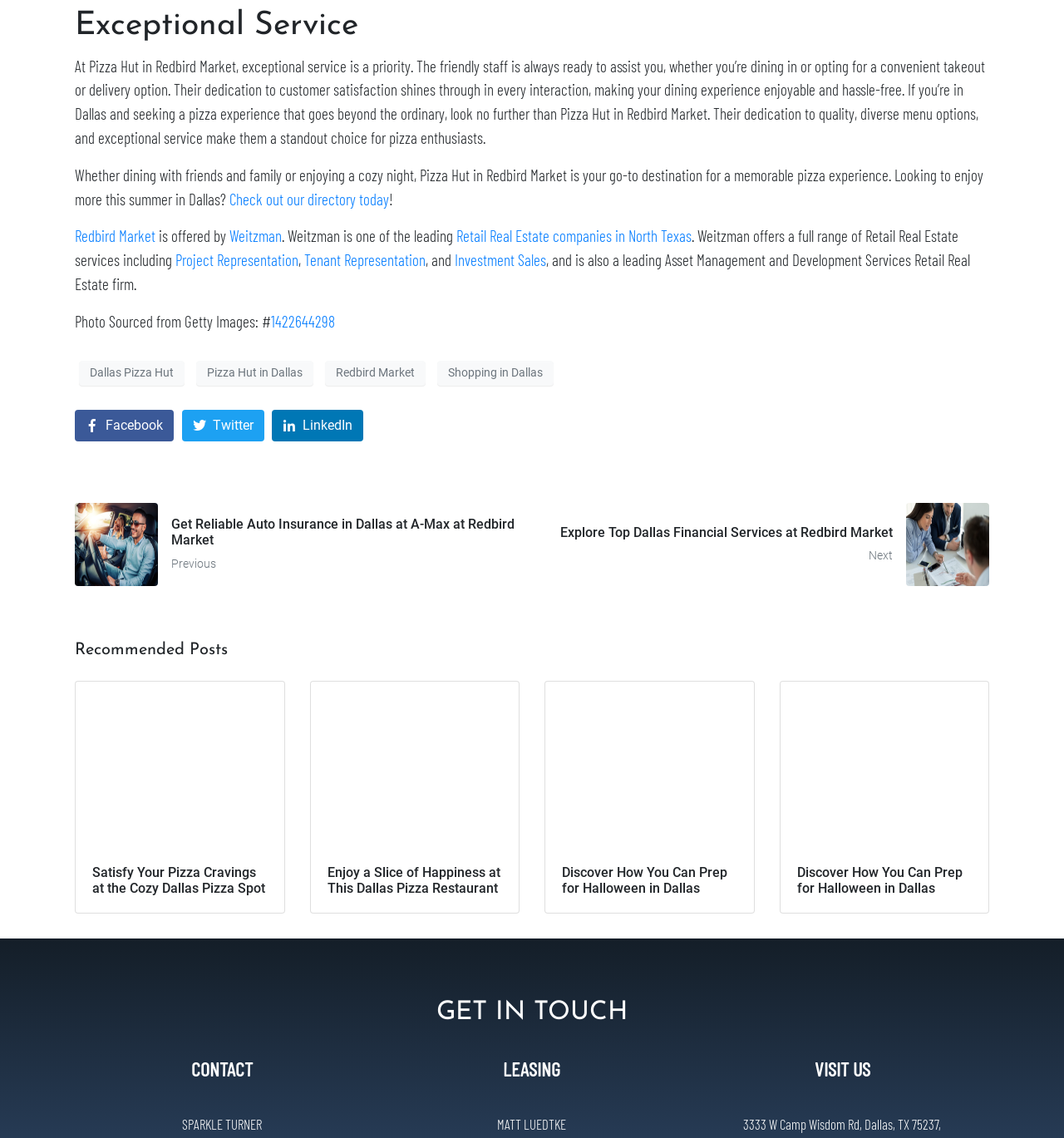What is the contact information for leasing?
Look at the image and respond with a one-word or short phrase answer.

Matt Luedtke